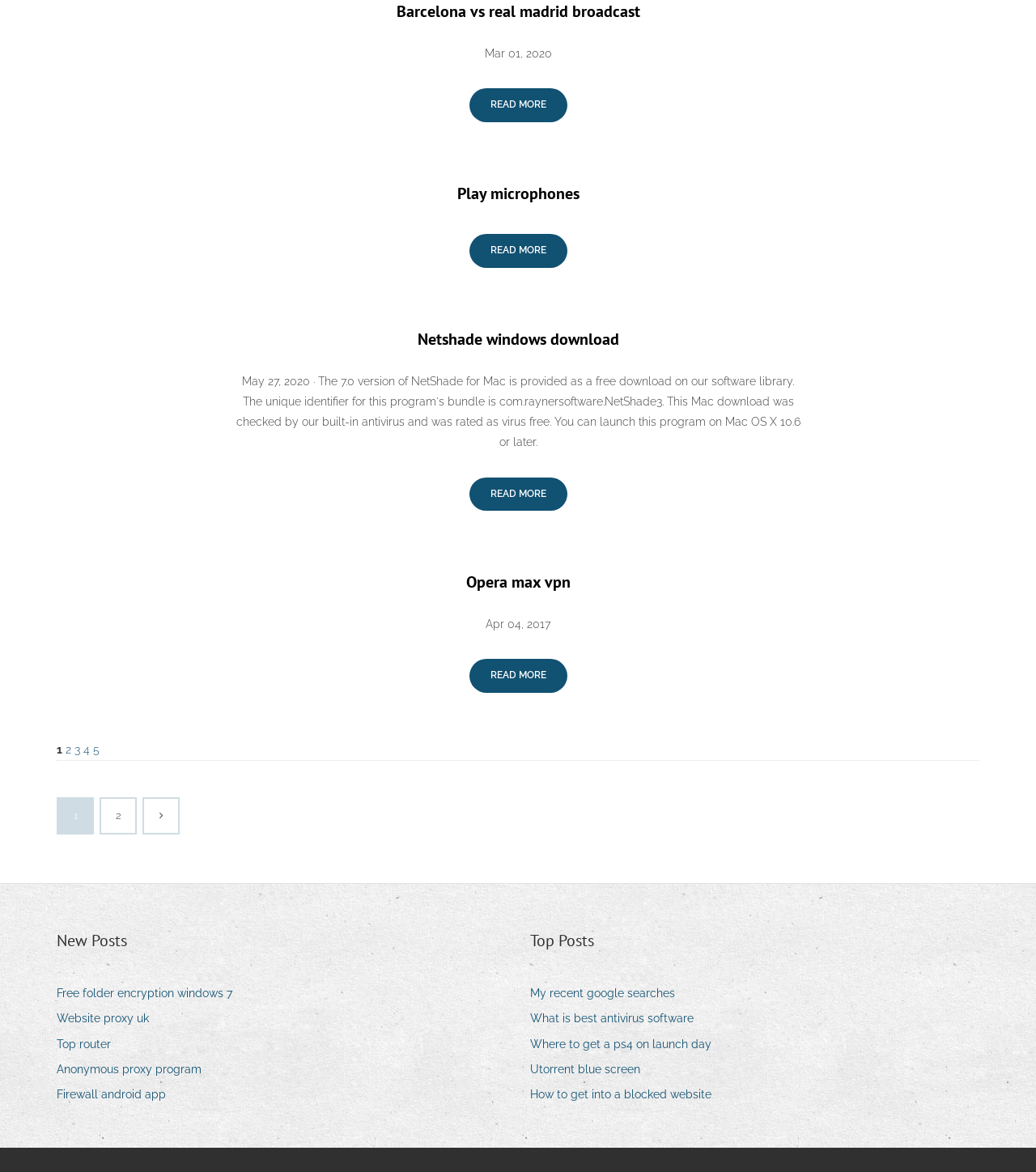Provide the bounding box coordinates of the HTML element described by the text: "Chuan Park". The coordinates should be in the format [left, top, right, bottom] with values between 0 and 1.

None